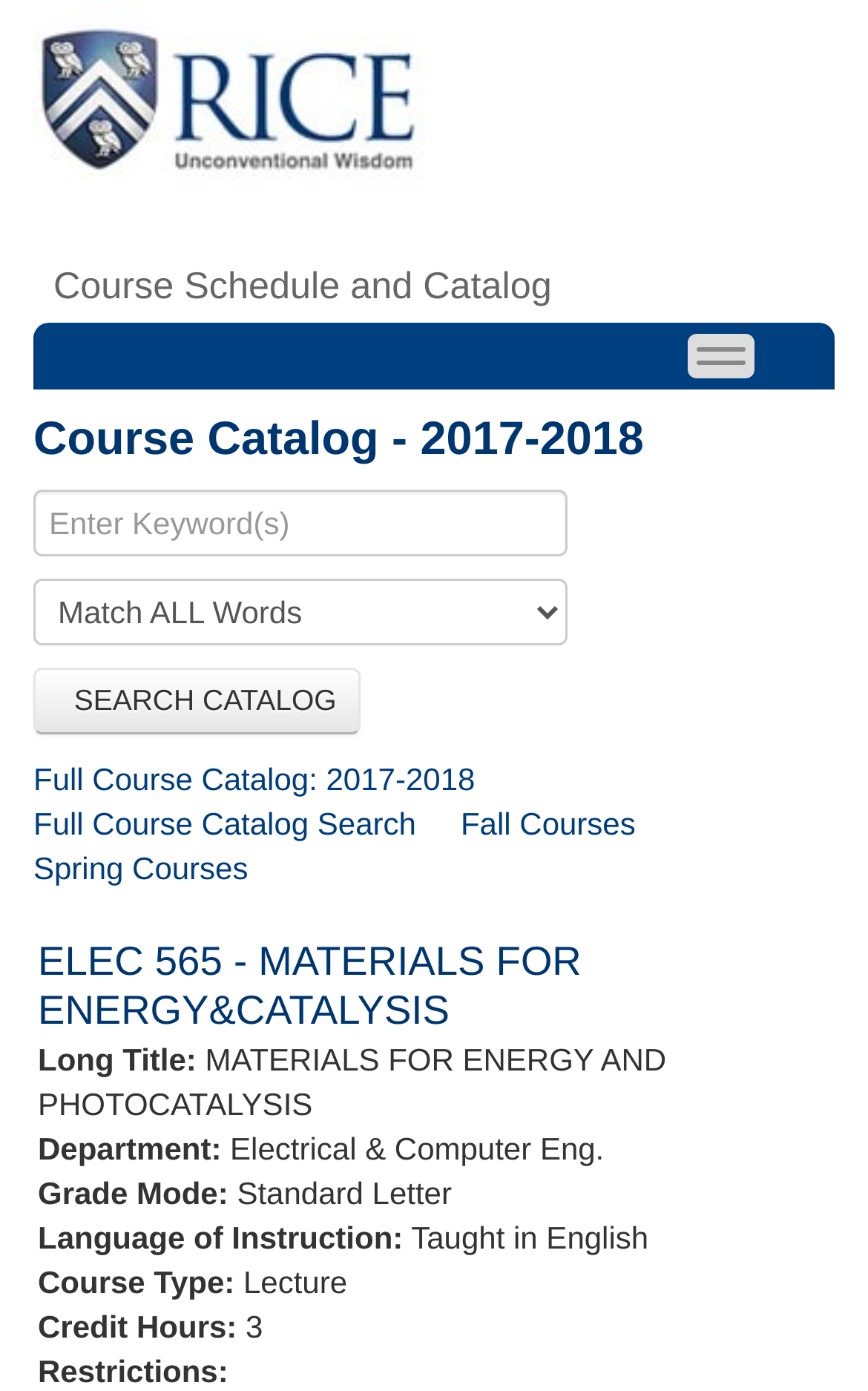Can you determine the bounding box coordinates of the area that needs to be clicked to fulfill the following instruction: "Open site navigation"?

[0.792, 0.24, 0.869, 0.272]